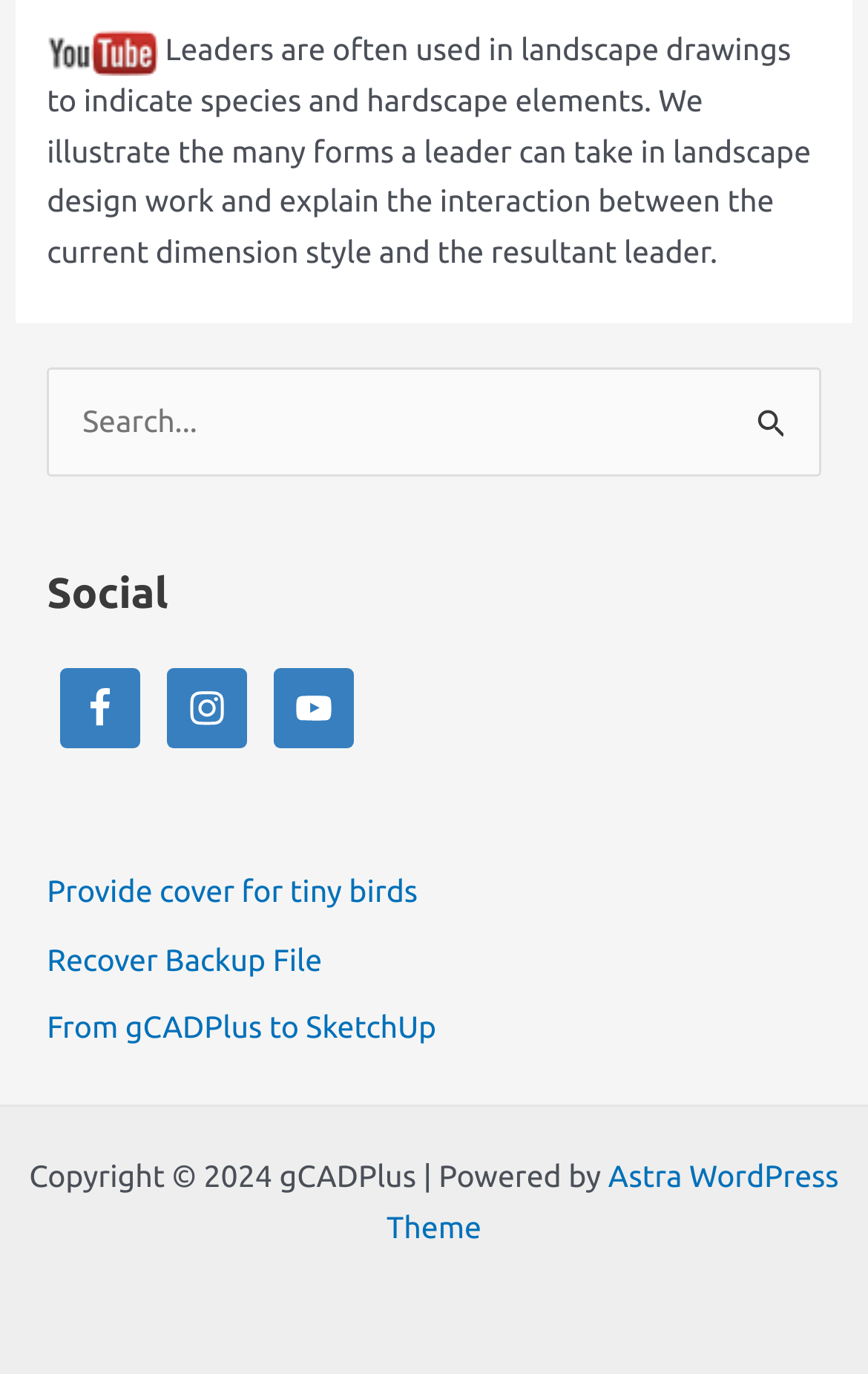Provide the bounding box coordinates of the HTML element described by the text: "Recover Backup File".

[0.054, 0.685, 0.371, 0.711]